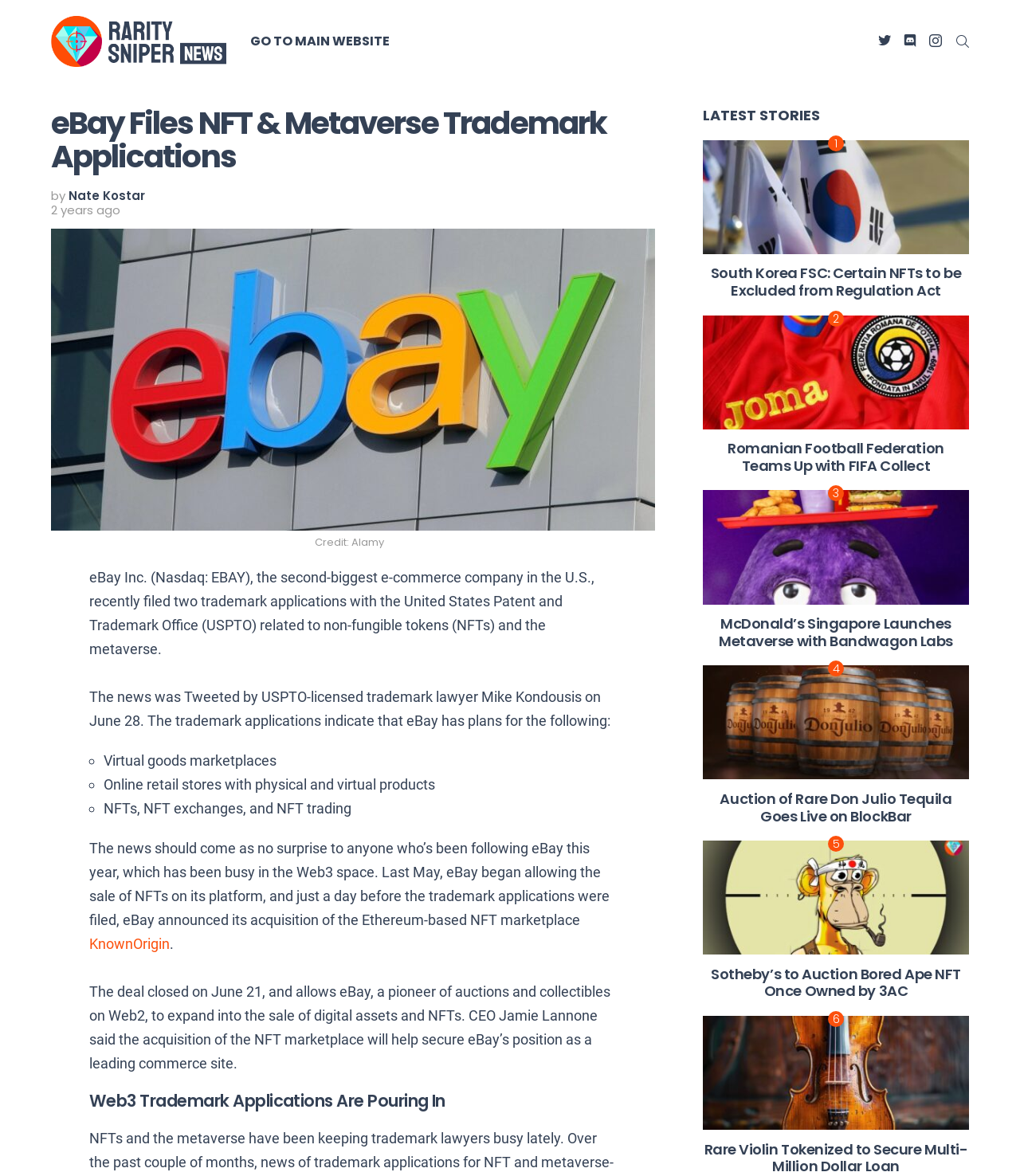Detail the webpage's structure and highlights in your description.

This webpage is about eBay's recent trademark applications related to non-fungible tokens (NFTs) and the metaverse. At the top, there is a header with the title "eBay Files NFT & Metaverse Trademark Applications" and a link to the main website. Below the header, there are social media links to Twitter, Discord, and Instagram, as well as a search bar.

The main content of the webpage is divided into two sections. The left section contains the main article, which discusses eBay's trademark applications and their plans for the NFT and metaverse markets. The article is written by Nate Kostar and was published on July 3, 2022. There is also a figure caption with the credit "Alamy" and a paragraph of text describing the trademark applications.

The right section contains a list of latest stories, with five articles about NFTs and the metaverse. Each article has a heading and a link to the full story. The articles are about various topics, including South Korea's regulation of NFTs, the Romanian Football Federation's partnership with FIFA Collect, McDonald's Singapore's launch of a metaverse, an auction of rare Don Julio tequila on BlockBar, and Sotheby's auction of a Bored Ape NFT.

There are also several images on the webpage, including a logo for Rarity Sniper and a figure related to the main article. The overall layout is organized, with clear headings and concise text.